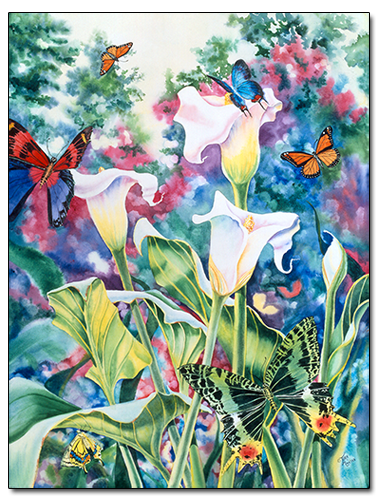Give a succinct answer to this question in a single word or phrase: 
What is the medium of the artwork?

Watercolor